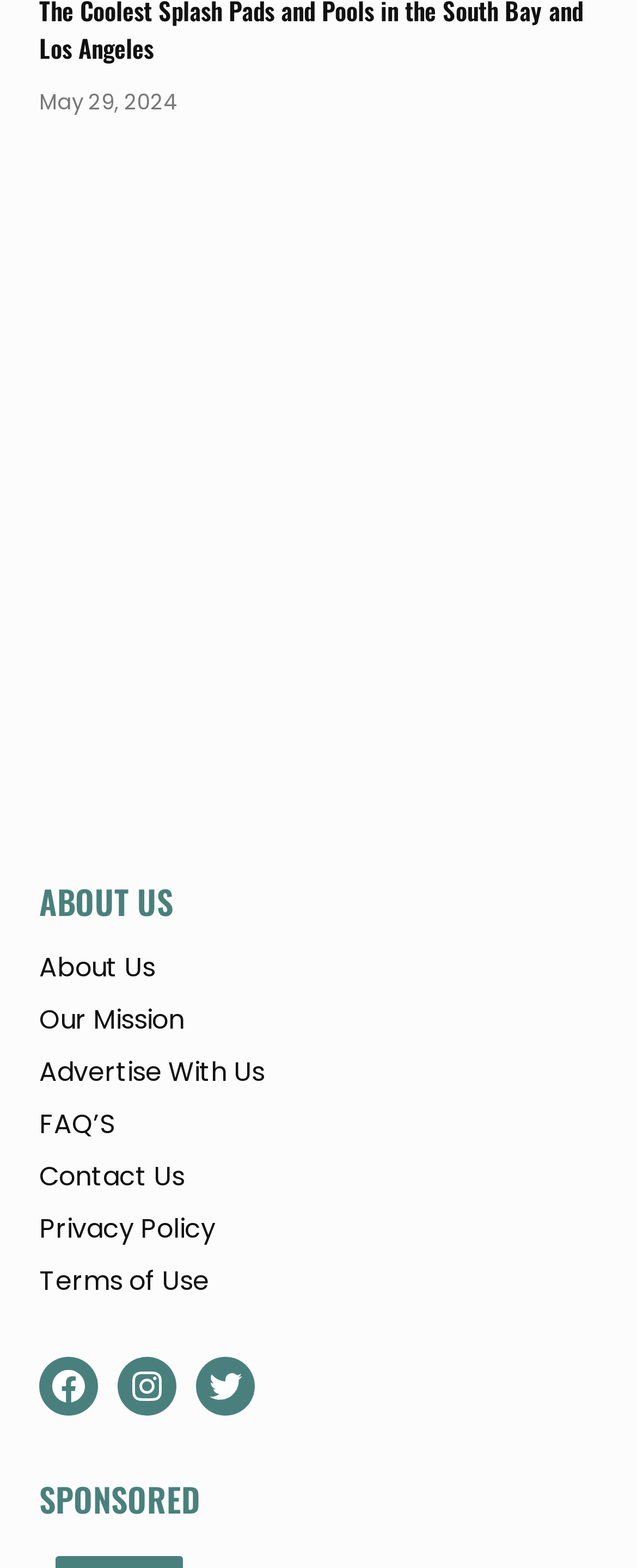What is the last link in the list of links below the 'ABOUT US' heading?
Can you provide an in-depth and detailed response to the question?

The last link is obtained from the link element with the text 'Terms of Use' which is the last child of the root element below the 'ABOUT US' heading.